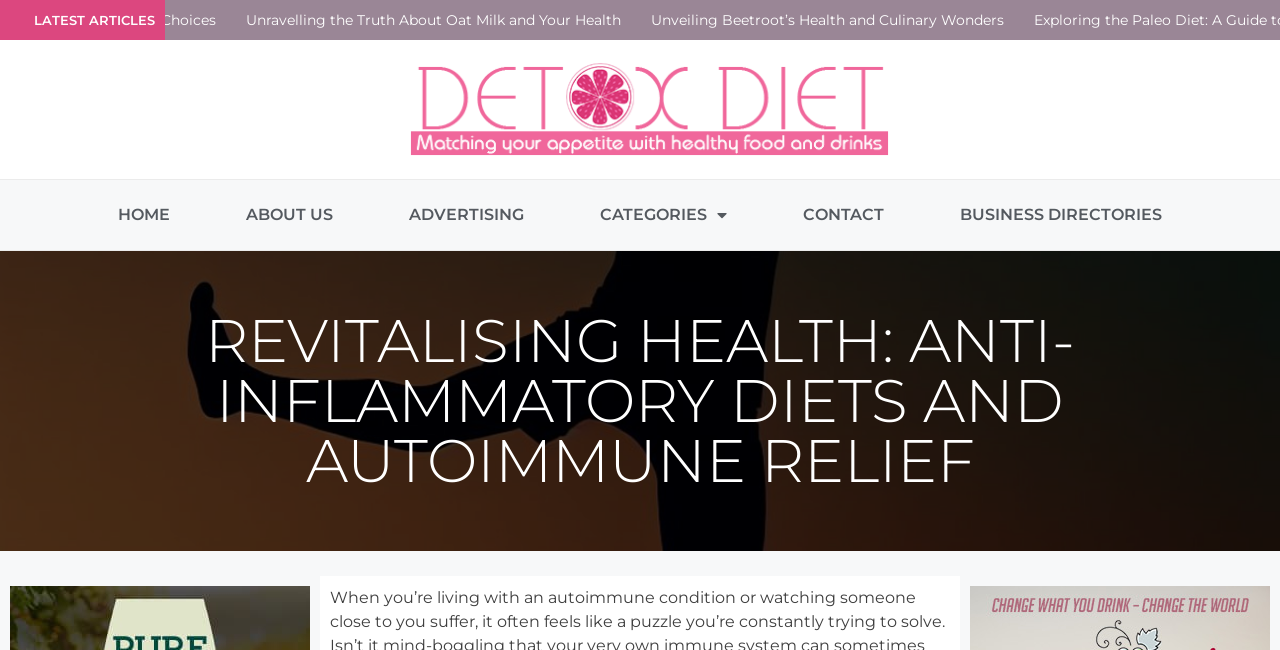Explain the webpage's layout and main content in detail.

The webpage is focused on revitalizing health through anti-inflammatory diets and autoimmune relief. At the top, there is a heading that displays the title of the webpage. Below the title, there is a section labeled "LATEST ARTICLES" that features three article links, arranged horizontally from left to right. The first article is about oat milk and its effects on health, the second is about the health and culinary benefits of beetroot, and the third is not explicitly stated but appears to be related to Detox Diet London, accompanied by an image.

On the left side of the page, there is a navigation menu consisting of six links: HOME, ABOUT US, ADVERTISING, CATEGORIES, CONTACT, and BUSINESS DIRECTORIES. The CATEGORIES link has a dropdown menu. These links are stacked vertically, with HOME at the top and BUSINESS DIRECTORIES at the bottom.